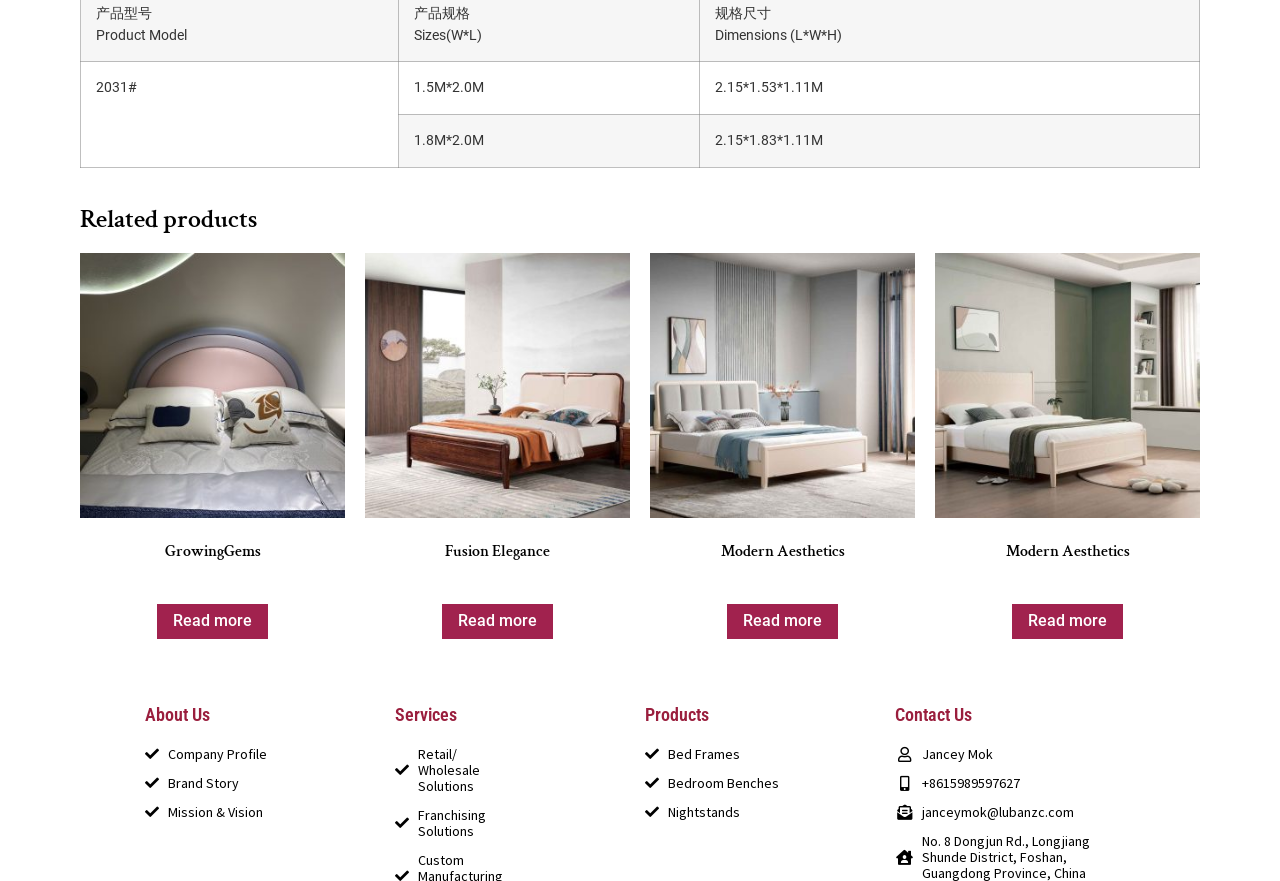Pinpoint the bounding box coordinates of the element that must be clicked to accomplish the following instruction: "Explore 'Bed Frames' products". The coordinates should be in the format of four float numbers between 0 and 1, i.e., [left, top, right, bottom].

[0.504, 0.847, 0.691, 0.865]